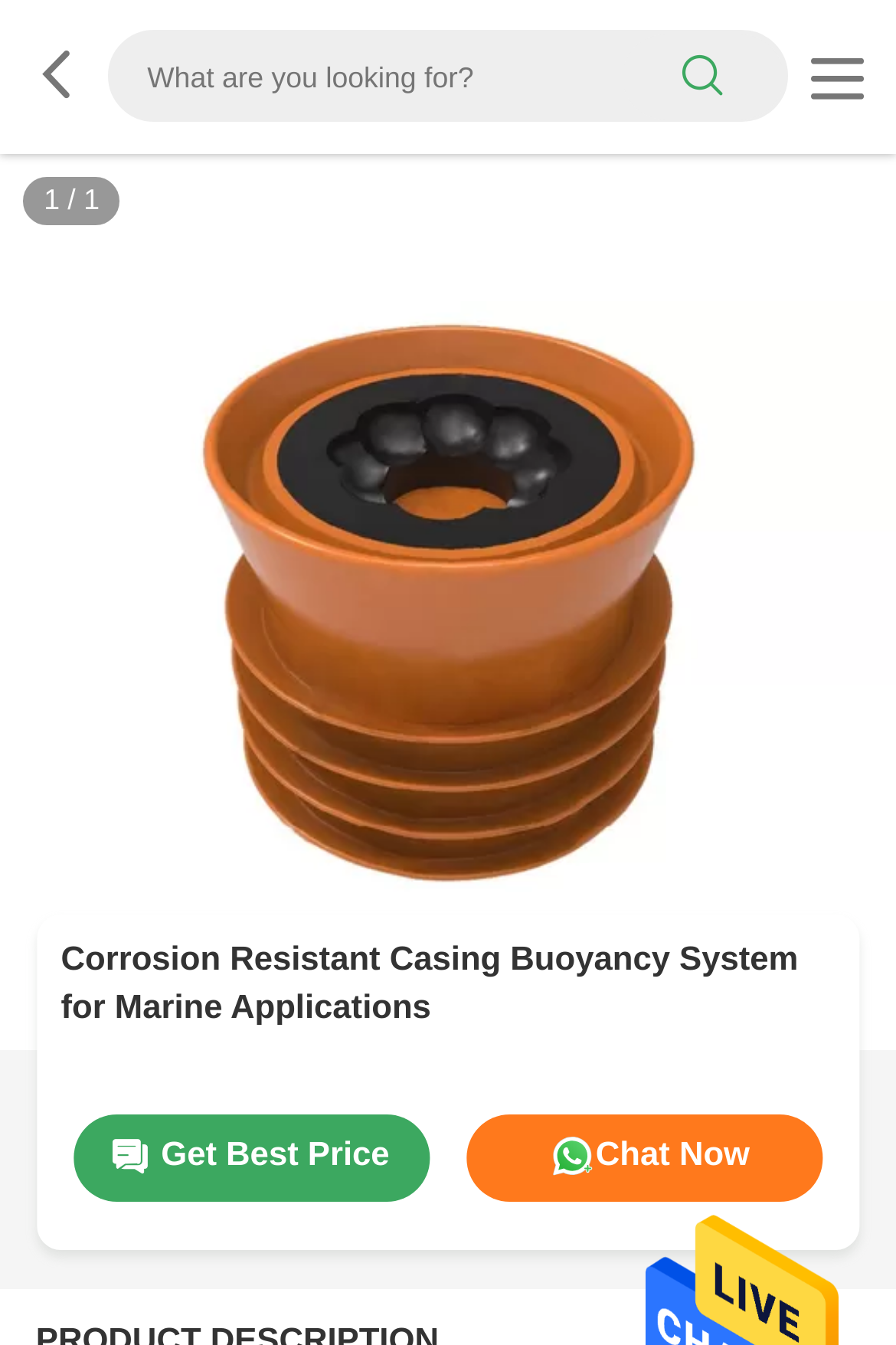What is the purpose of the Corrosion Resistant Casing Buoyancy System?
Please give a detailed and elaborate answer to the question based on the image.

Based on the webpage, the Corrosion Resistant Casing Buoyancy System is designed for marine applications, which can be inferred from the image and the heading on the webpage.